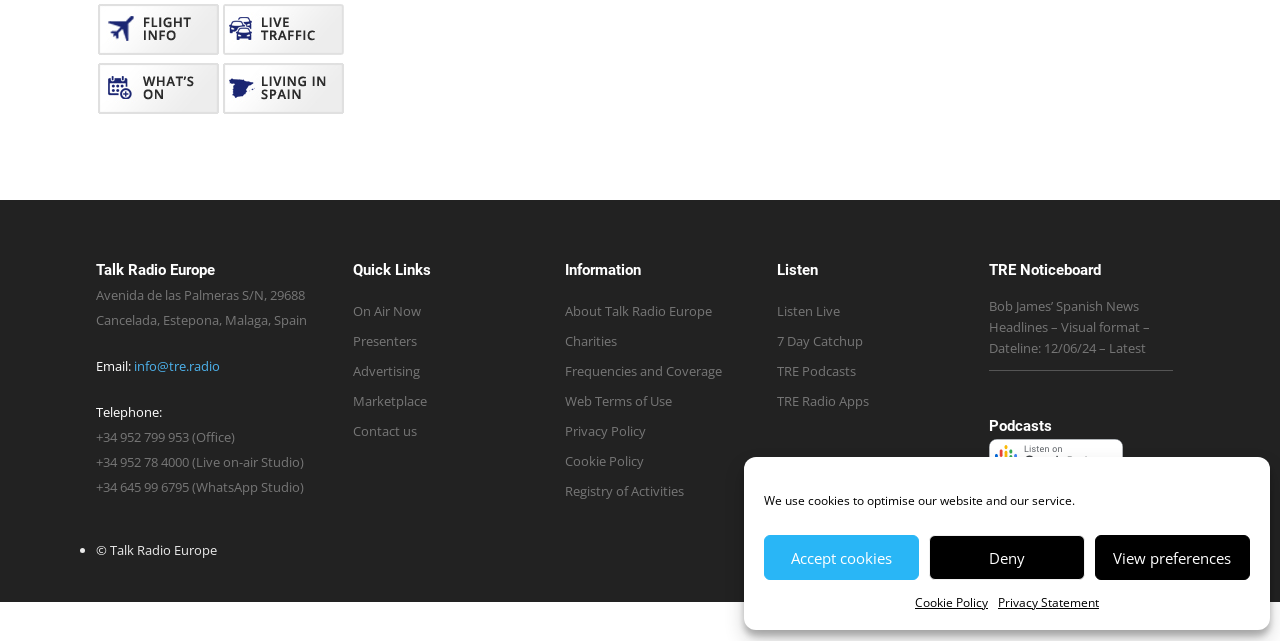Give the bounding box coordinates for the element described as: "Registry of Activities".

[0.441, 0.752, 0.534, 0.78]